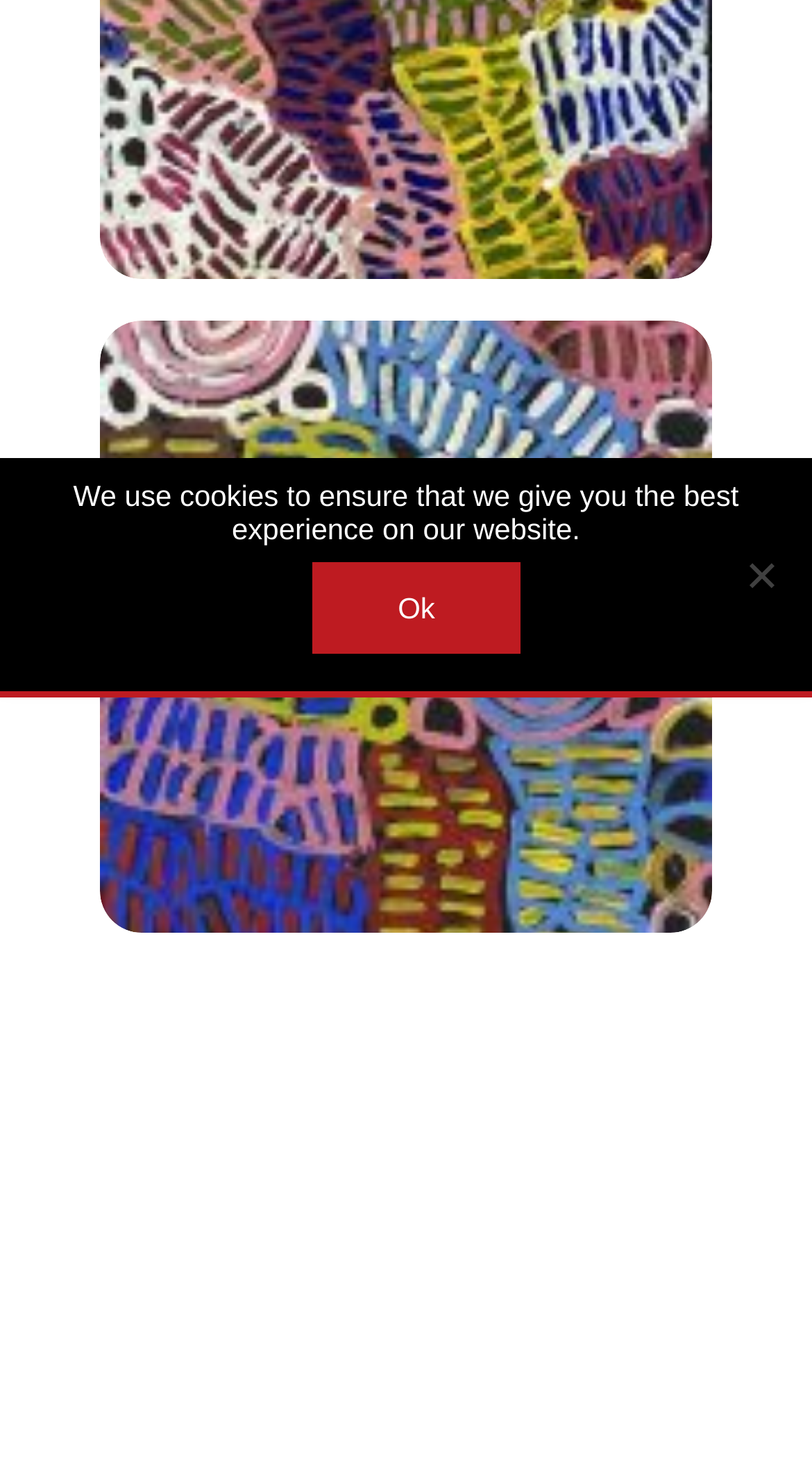Identify the bounding box for the described UI element: "Call Us".

[0.0, 0.395, 1.0, 0.471]